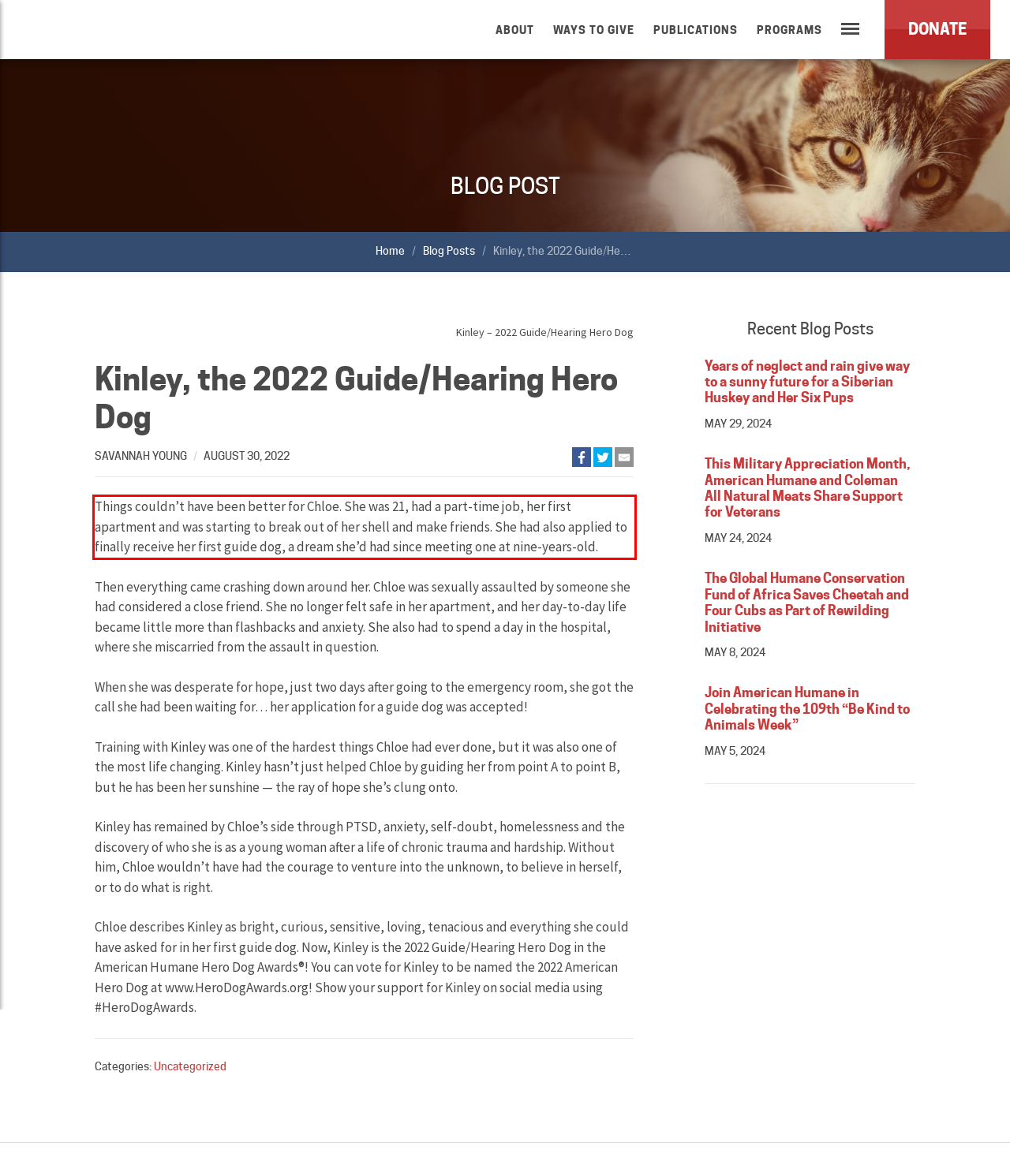Given a webpage screenshot, locate the red bounding box and extract the text content found inside it.

Things couldn’t have been better for Chloe. She was 21, had a part-time job, her first apartment and was starting to break out of her shell and make friends. She had also applied to finally receive her first guide dog, a dream she’d had since meeting one at nine-years-old.